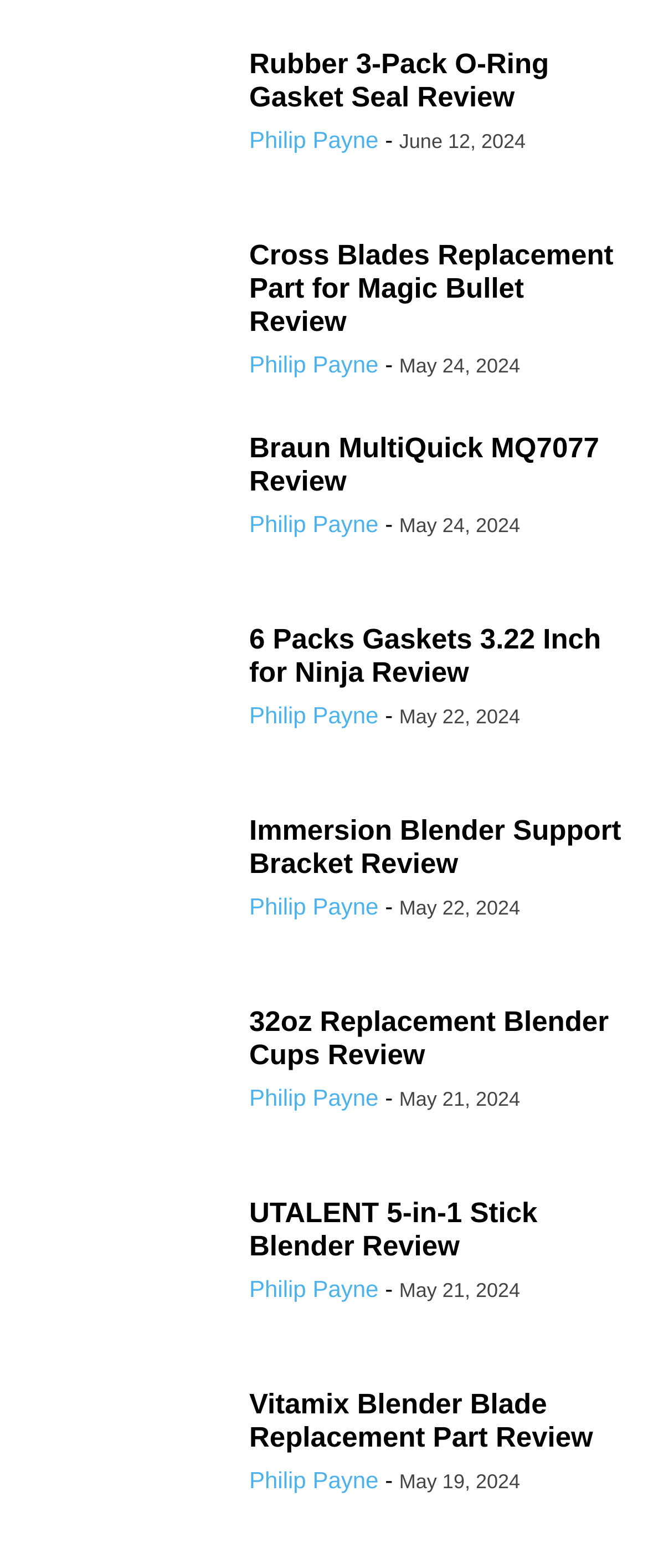Find the bounding box coordinates of the element you need to click on to perform this action: 'Learn more about 6 Packs Gaskets 3.22 Inch for Ninja'. The coordinates should be represented by four float values between 0 and 1, in the format [left, top, right, bottom].

[0.385, 0.397, 0.962, 0.44]